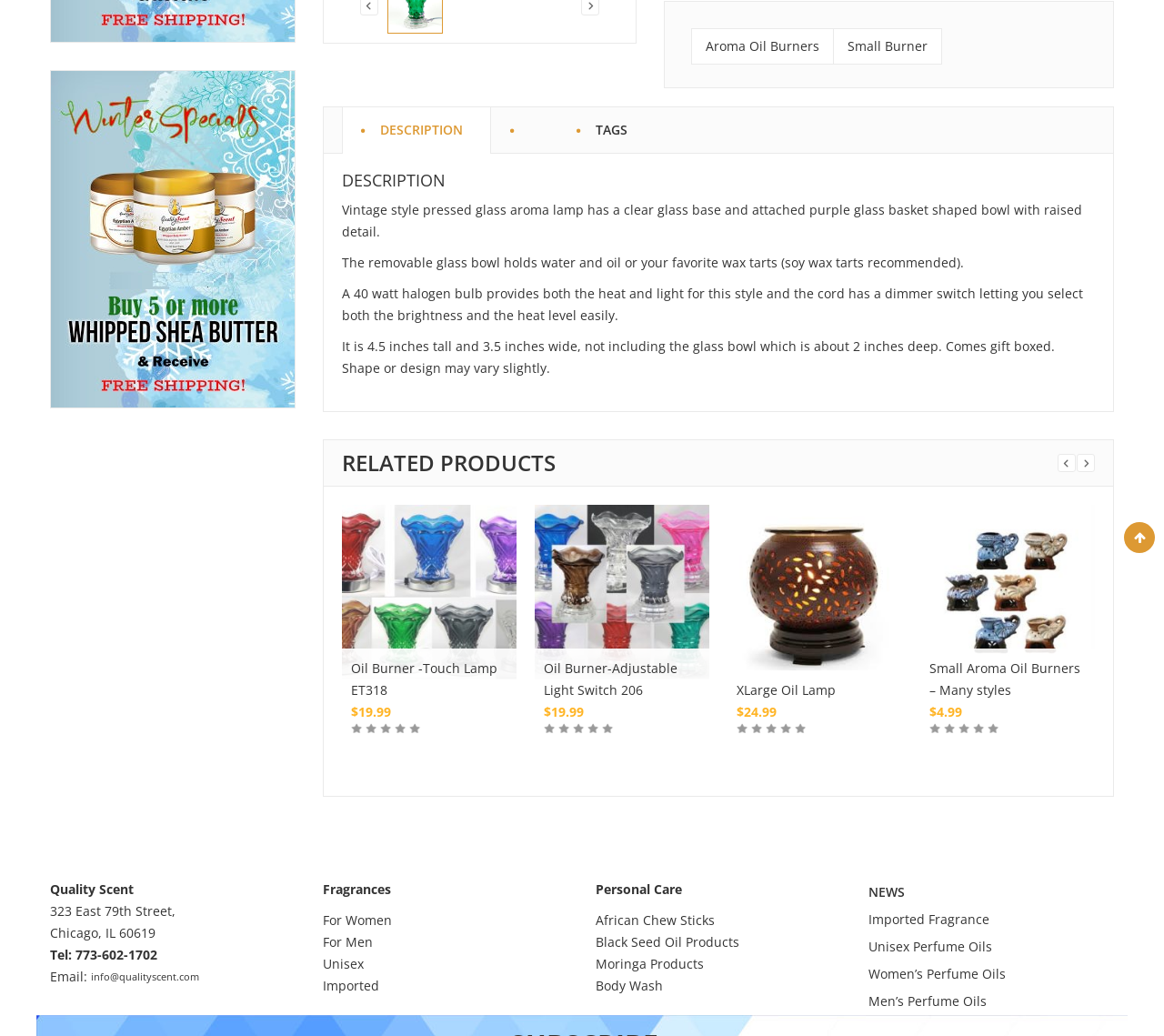Locate the bounding box for the described UI element: "Compare". Ensure the coordinates are four float numbers between 0 and 1, formatted as [left, top, right, bottom].

[0.964, 0.716, 0.977, 0.746]